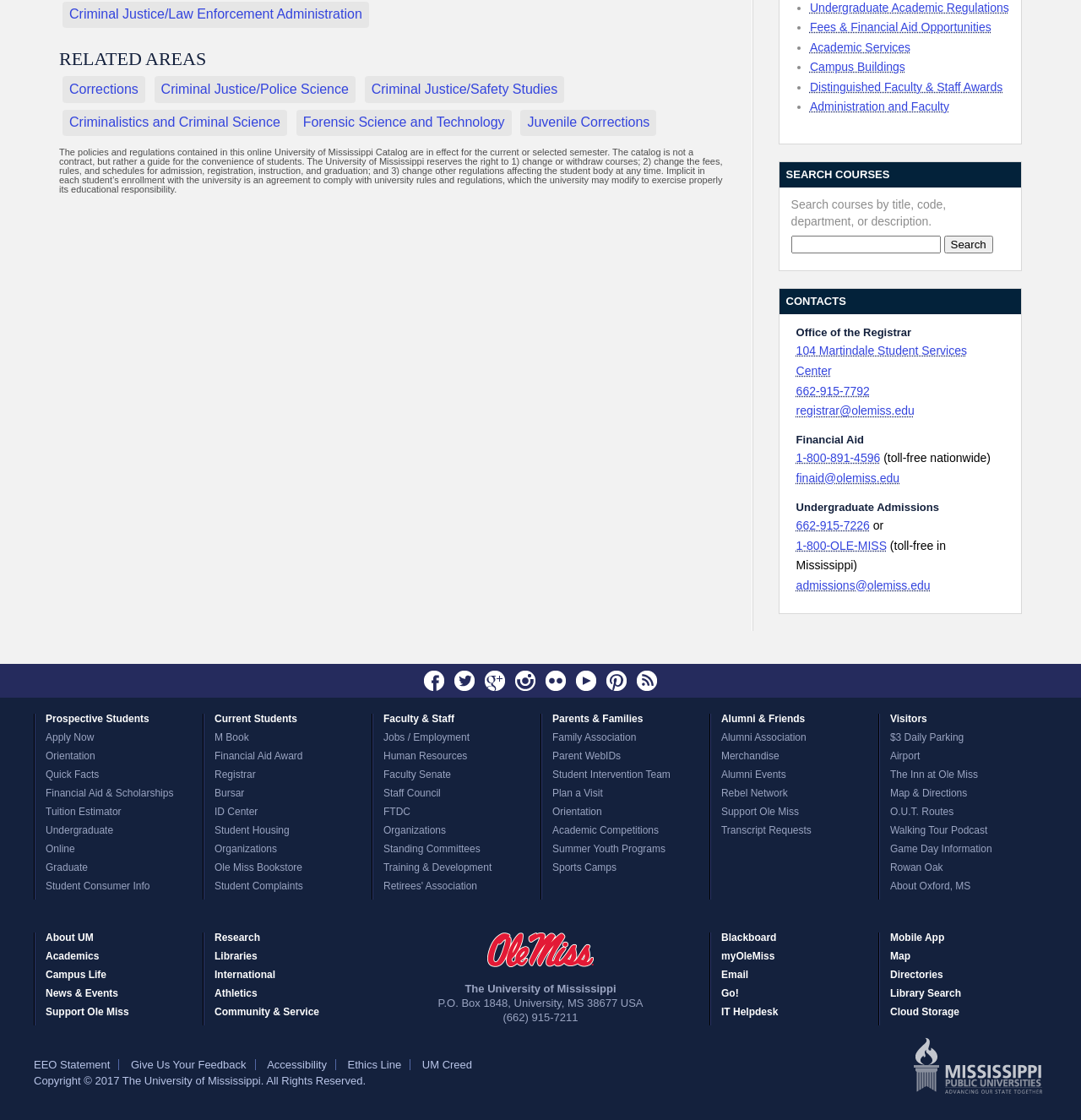Using the description "Criminalistics and Criminal Science", predict the bounding box of the relevant HTML element.

[0.064, 0.103, 0.259, 0.116]